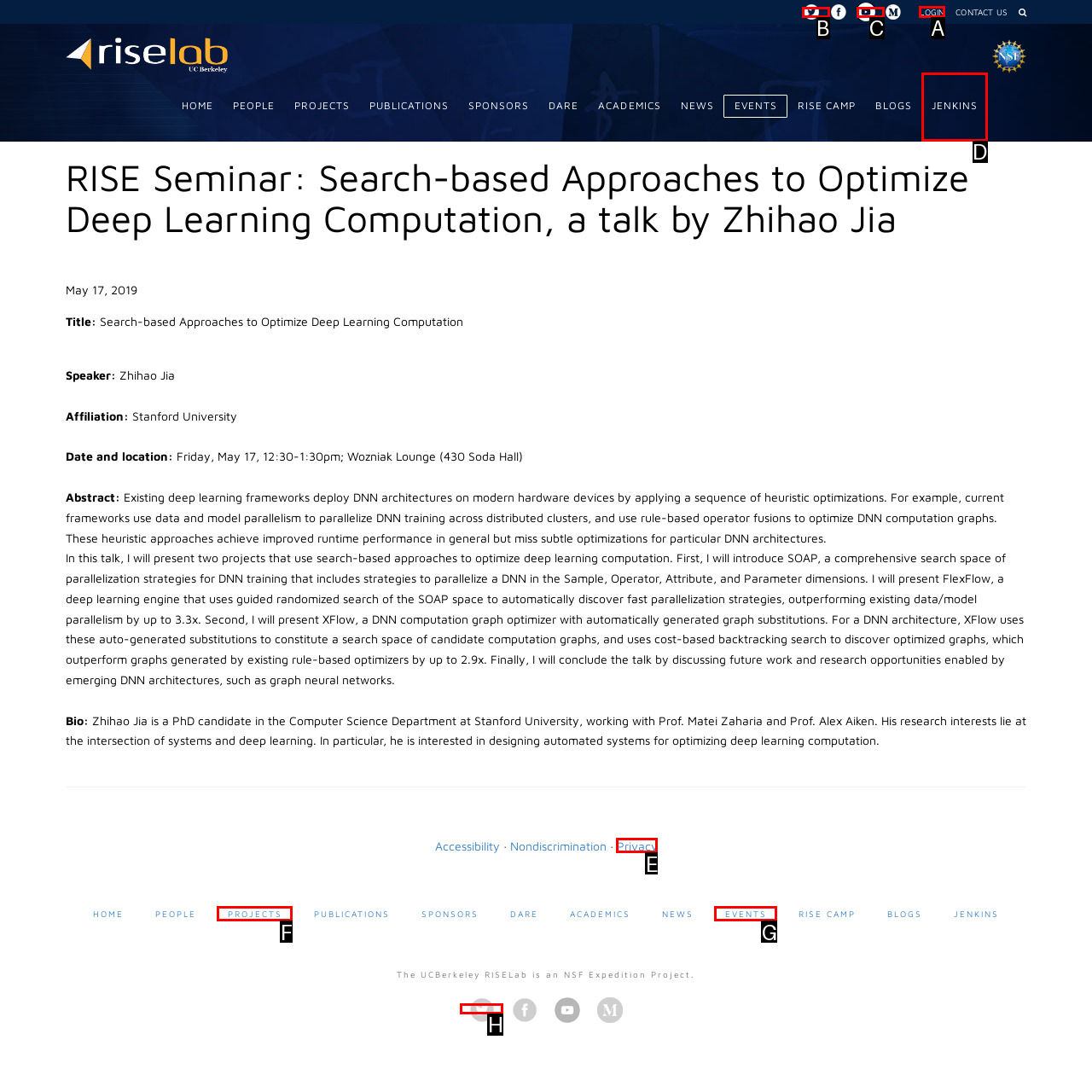Tell me which letter I should select to achieve the following goal: Read the article about '6 Health Benefits of Truffles'
Answer with the corresponding letter from the provided options directly.

None